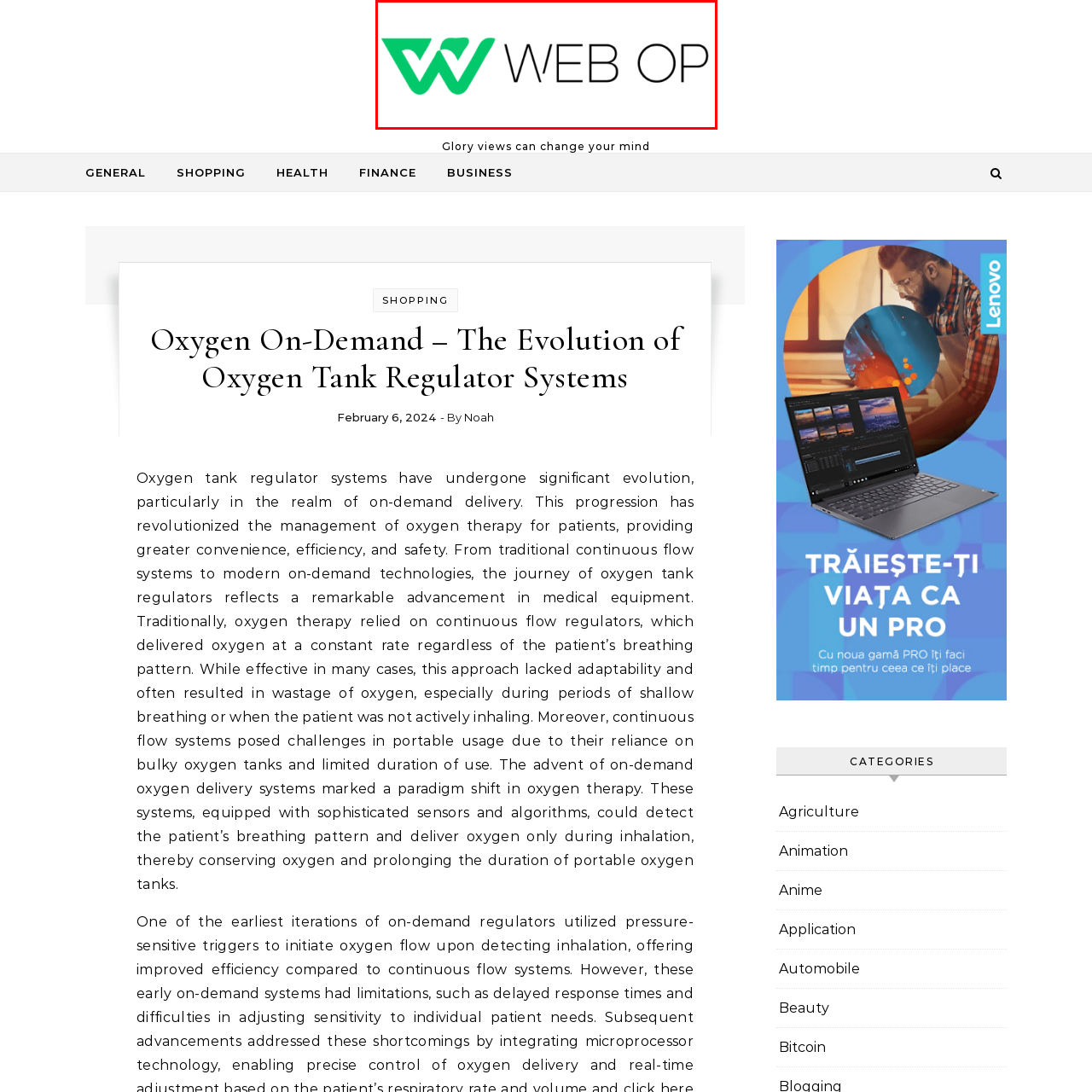Inspect the area marked by the red box and provide a short answer to the question: What is the typography style of 'WEB OP'?

Bold, modern